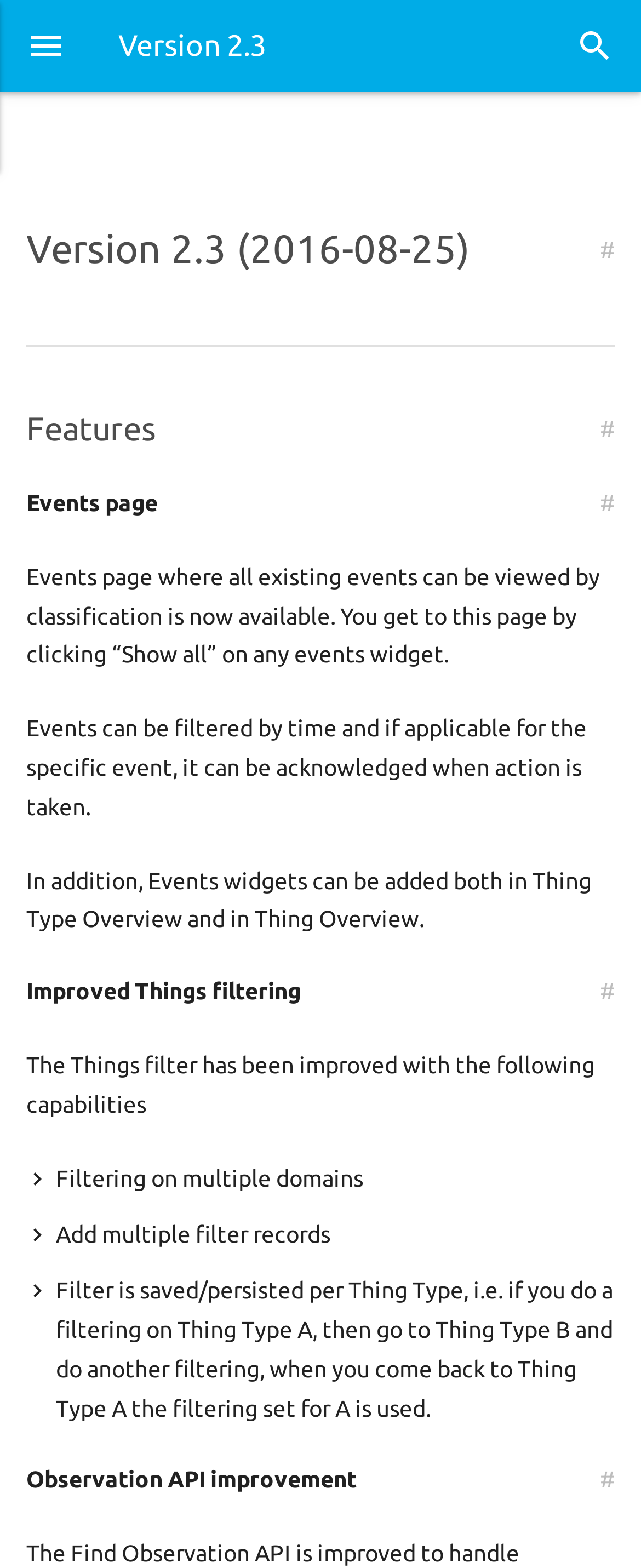What is the icon on the Search button?
Using the image, provide a concise answer in one word or a short phrase.

